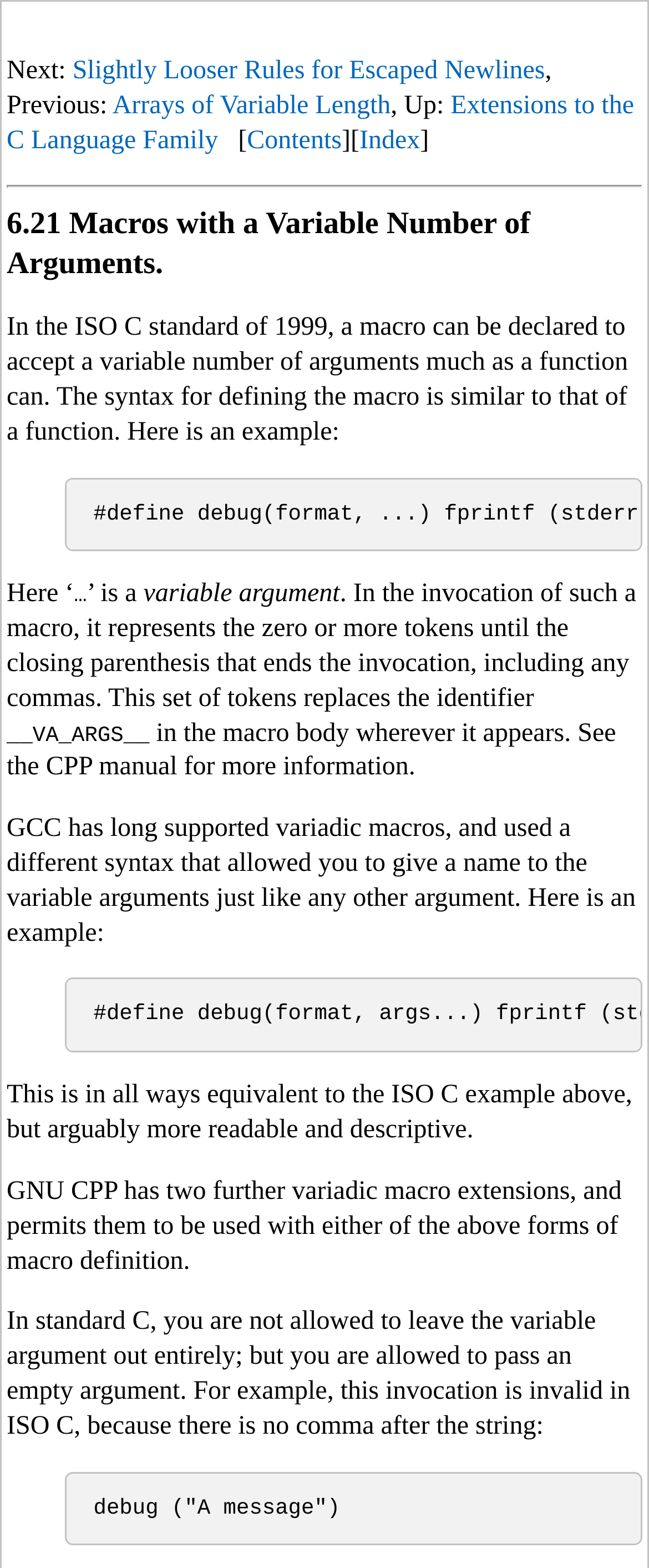What is the difference between ISO C and GCC syntax for variadic macros?
Refer to the image and offer an in-depth and detailed answer to the question.

I compared the two examples provided on the webpage, one for ISO C and one for GCC, and noticed that they use different syntax to define a macro with a variable number of arguments. The GCC syntax allows giving a name to the variable arguments, making it more readable and descriptive.